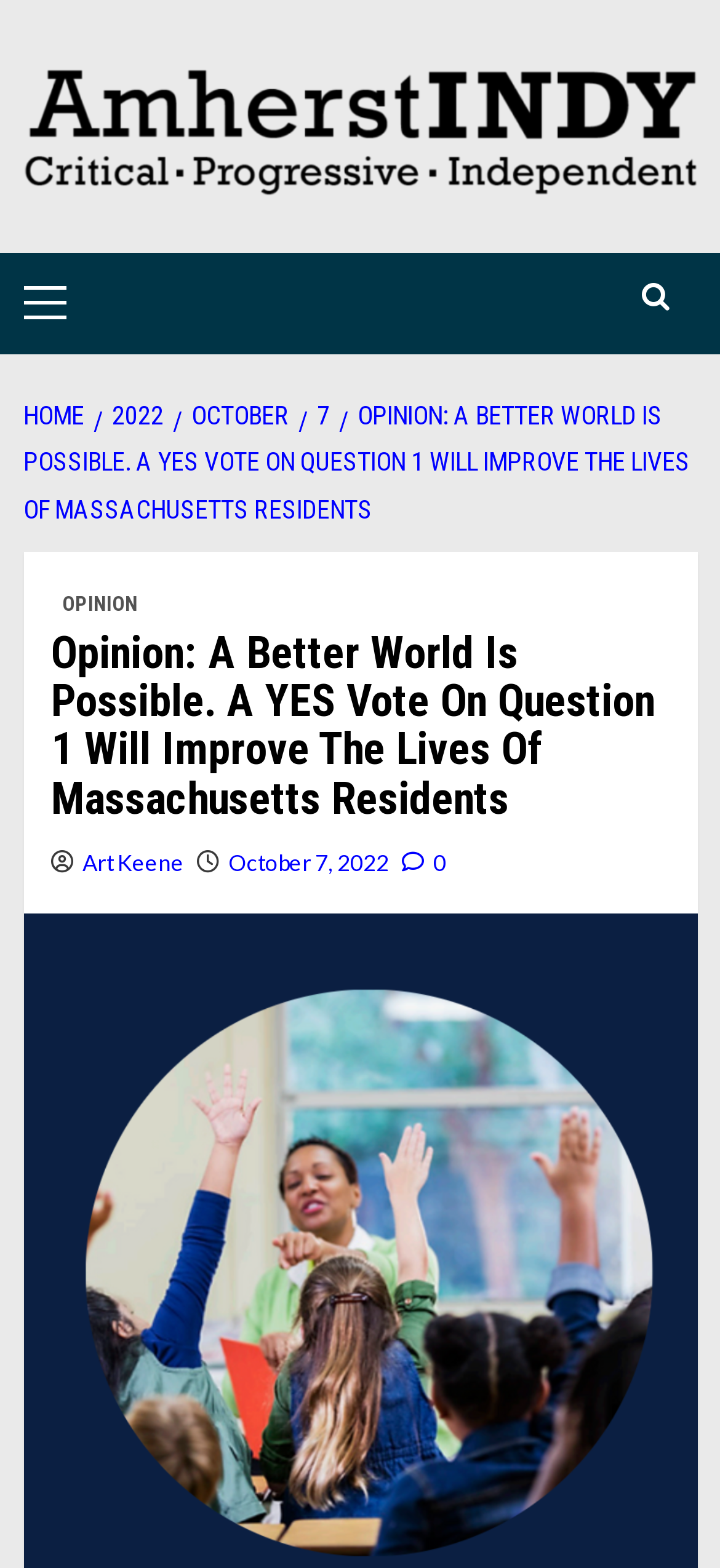What is the primary menu button's status?
Based on the visual details in the image, please answer the question thoroughly.

I examined the button element with the text 'Primary Menu' and found that its 'expanded' property is set to 'False', indicating that the primary menu is not currently expanded.